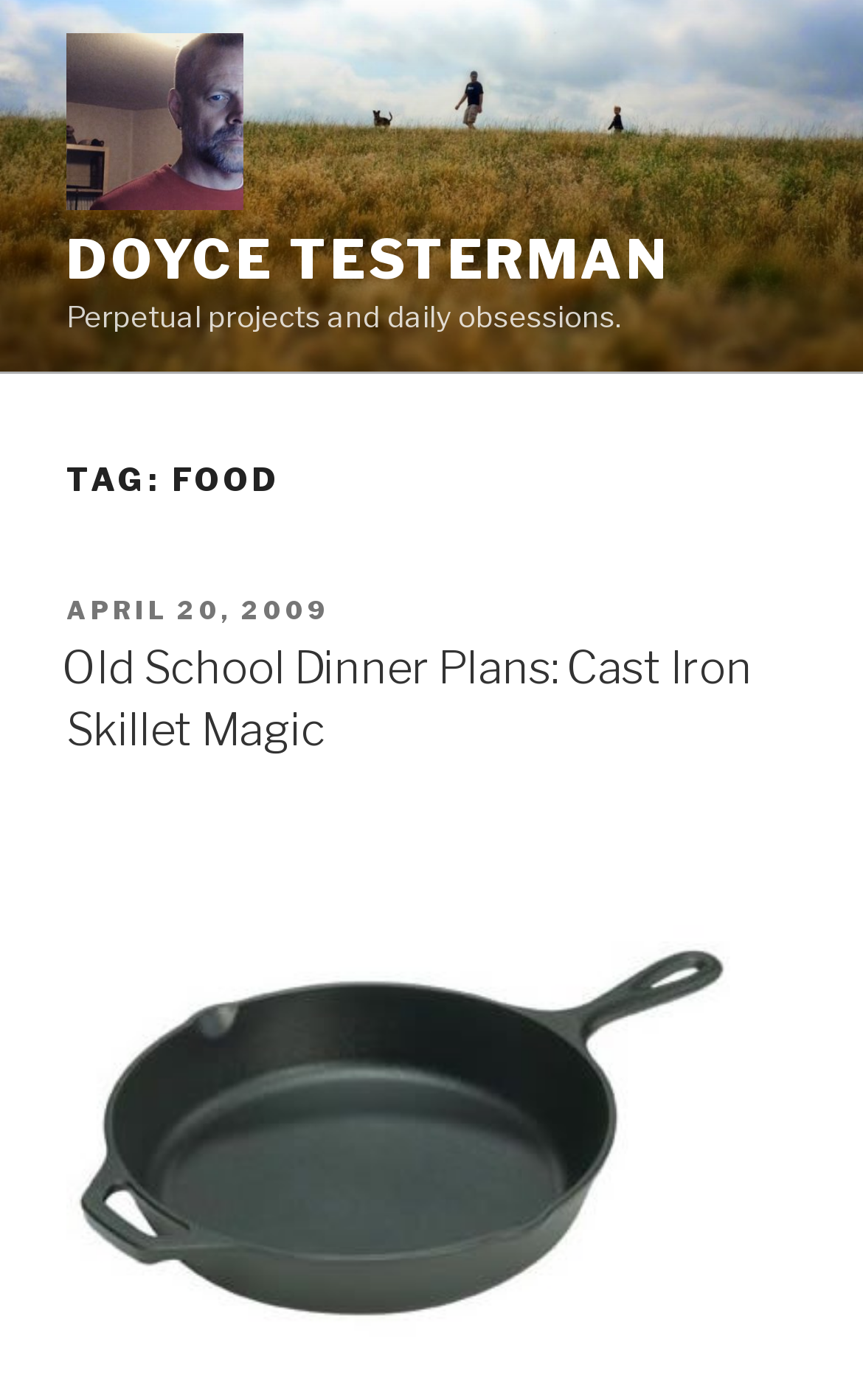Please answer the following question using a single word or phrase: What is the date of the post?

April 20, 2009